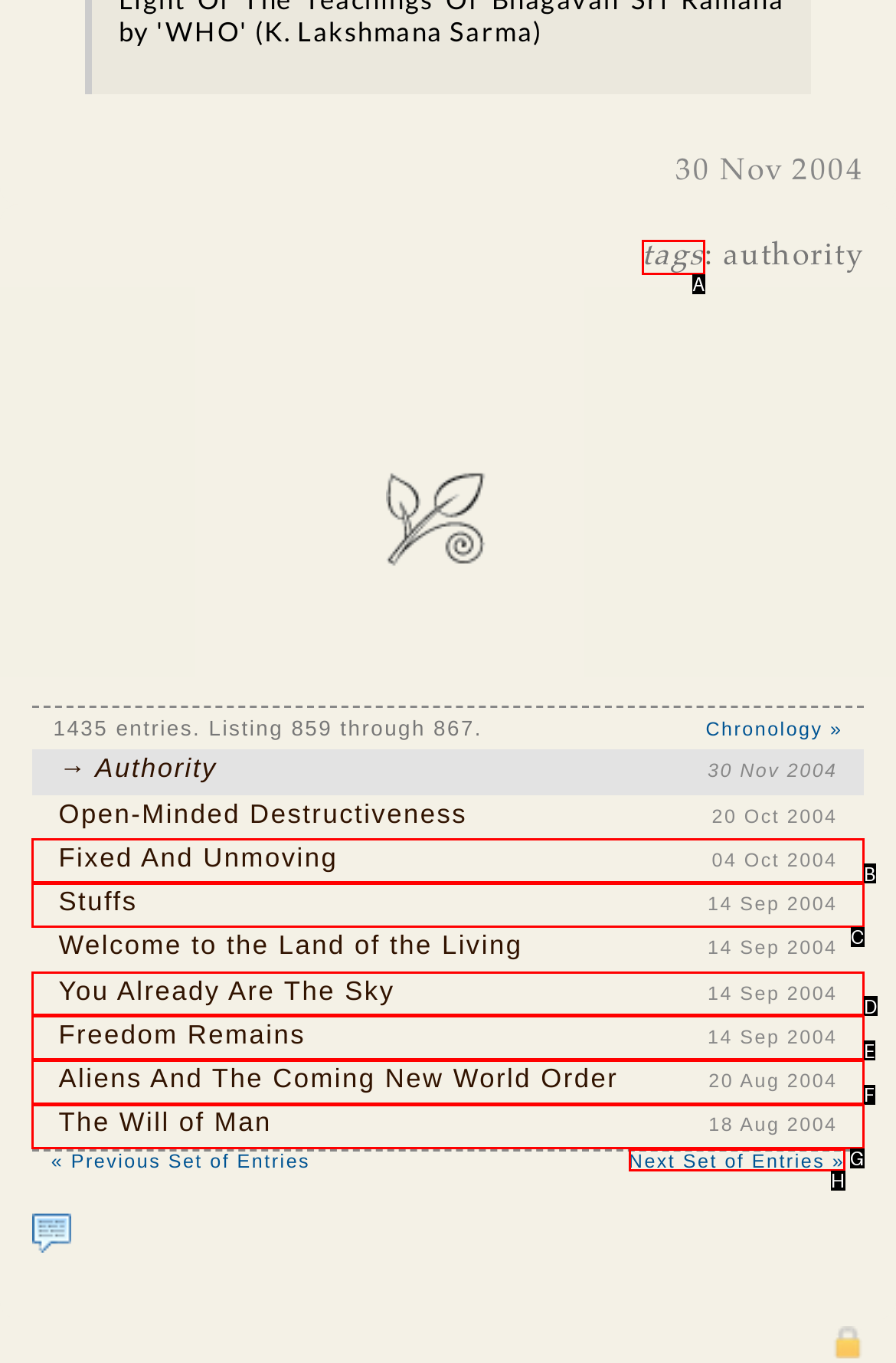Select the UI element that should be clicked to execute the following task: Go to next set of entries
Provide the letter of the correct choice from the given options.

H